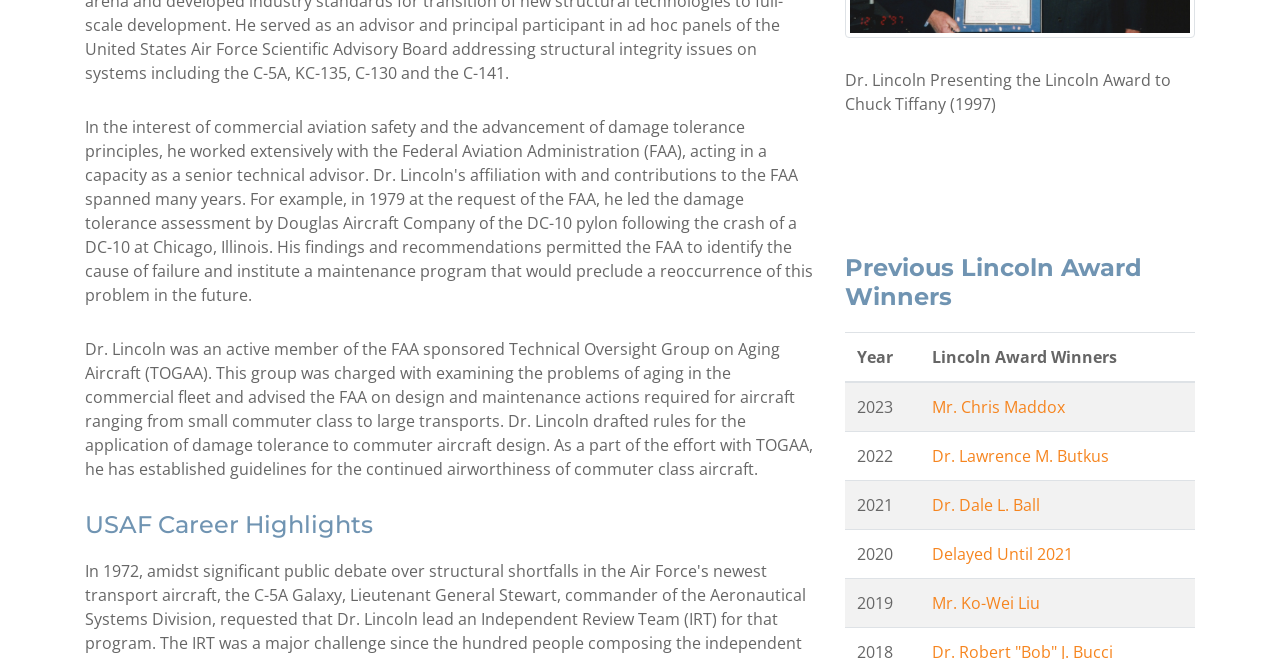Please provide the bounding box coordinate of the region that matches the element description: Mr. Chris Maddox. Coordinates should be in the format (top-left x, top-left y, bottom-right x, bottom-right y) and all values should be between 0 and 1.

[0.728, 0.6, 0.832, 0.634]